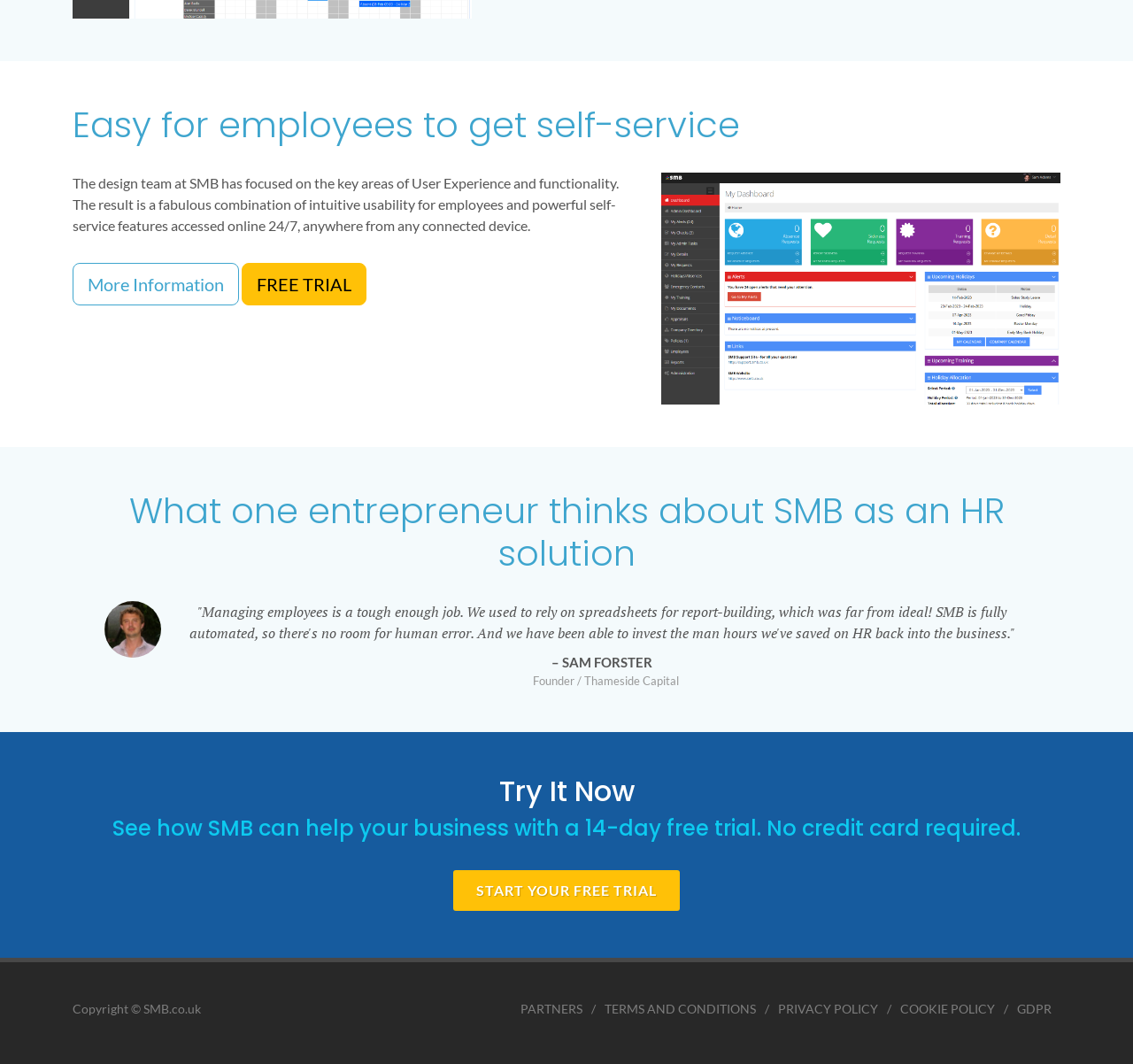What is the main focus of the design team at SMB?
Refer to the image and provide a concise answer in one word or phrase.

User Experience and functionality